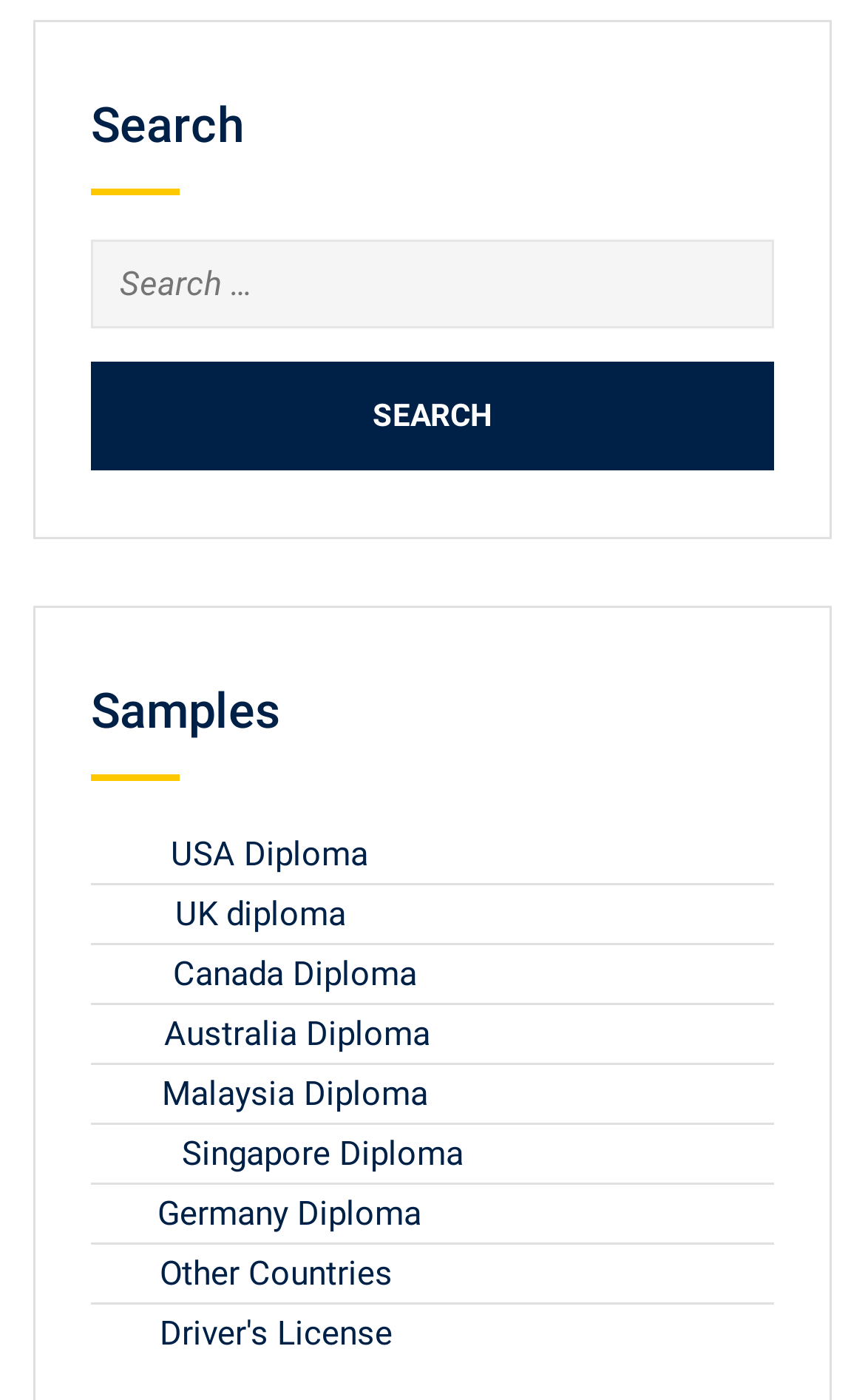Provide a brief response in the form of a single word or phrase:
How many images are there in the 'Samples' section?

8